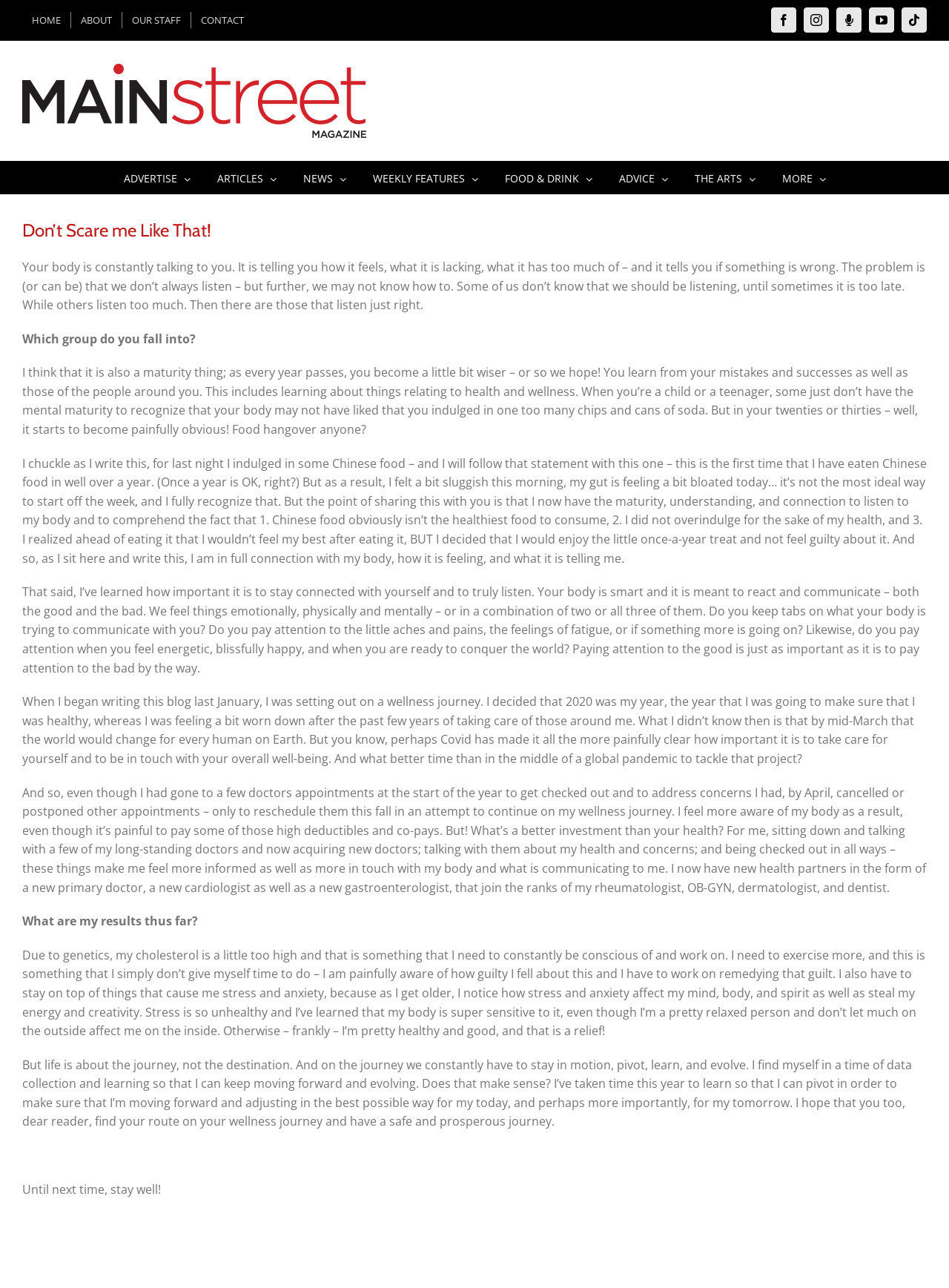Locate the bounding box coordinates of the clickable element to fulfill the following instruction: "Read the ARTICLES". Provide the coordinates as four float numbers between 0 and 1 in the format [left, top, right, bottom].

[0.229, 0.126, 0.291, 0.15]